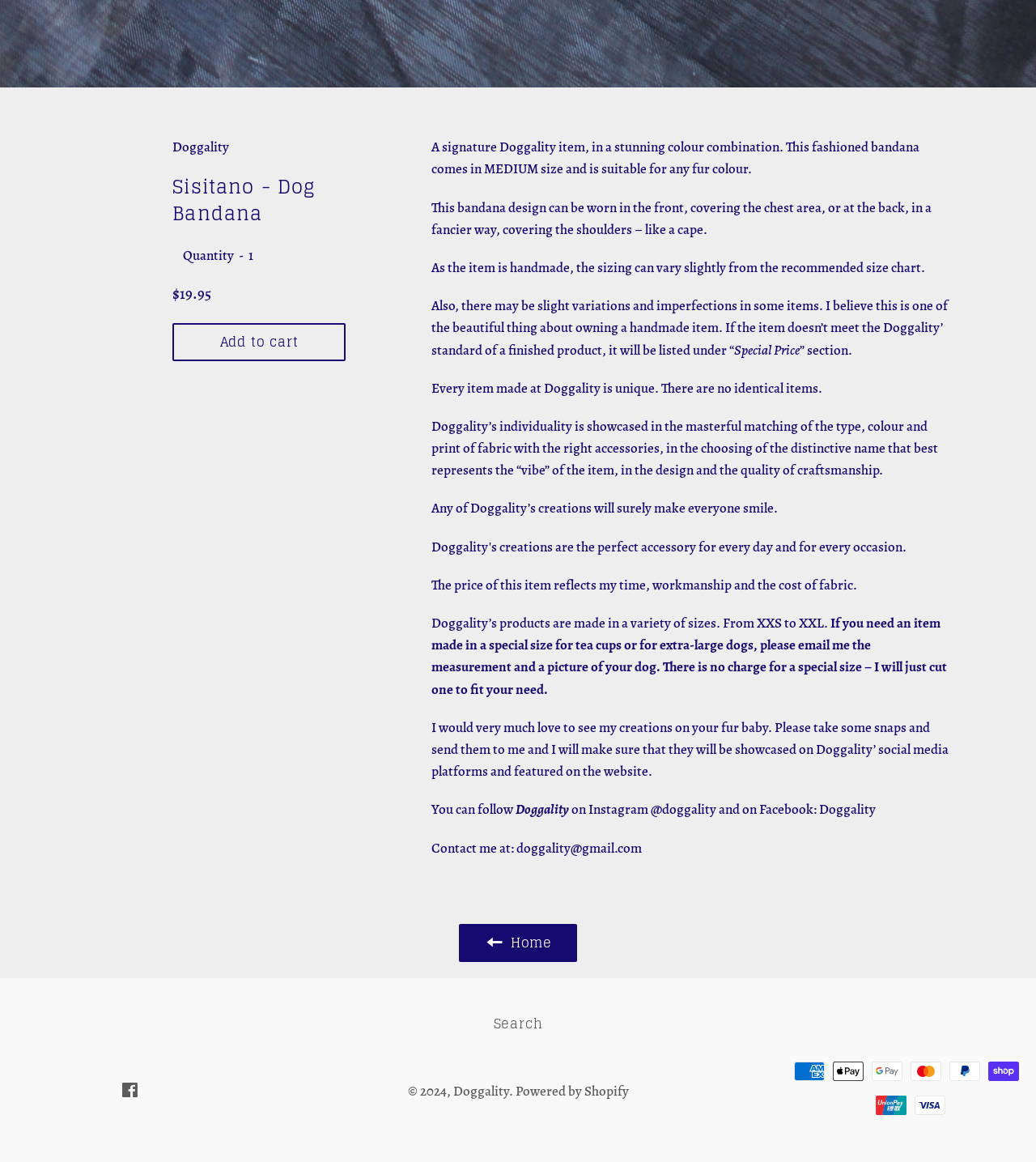Please identify the bounding box coordinates of the clickable area that will allow you to execute the instruction: "Contact via email".

[0.417, 0.722, 0.62, 0.738]